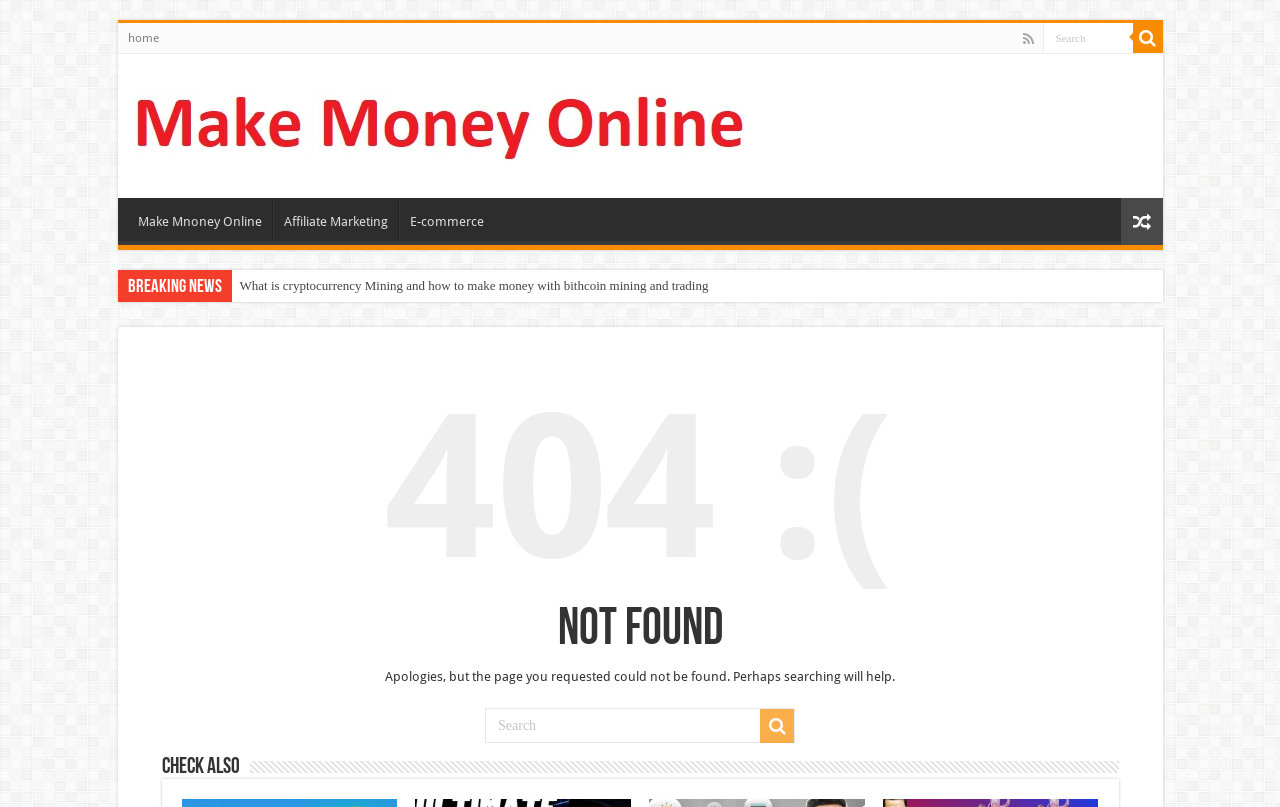Reply to the question with a single word or phrase:
How many links are there in the top navigation bar?

4